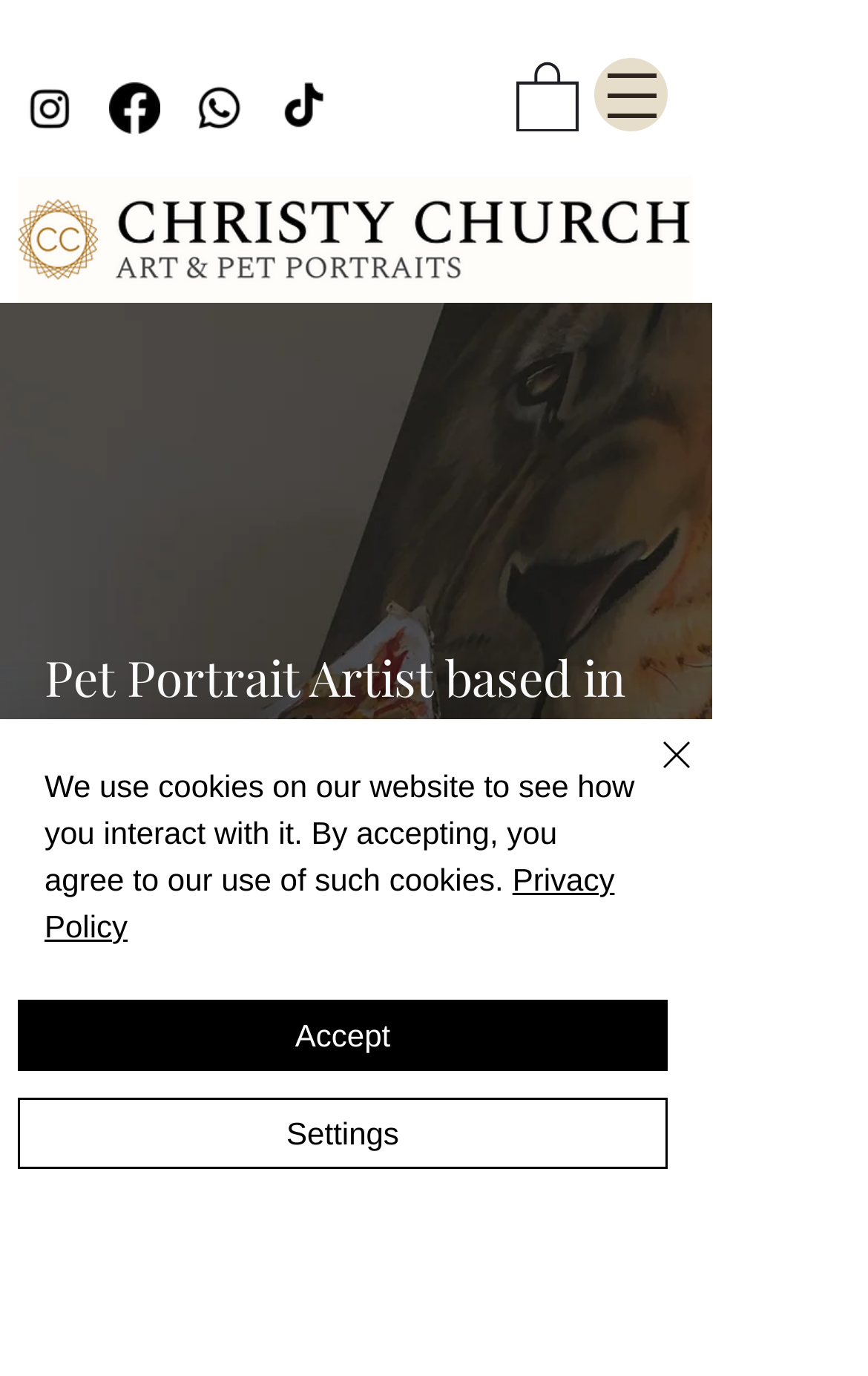Please analyze the image and provide a thorough answer to the question:
What is the name of the artist?

Based on the webpage, the artist's name is mentioned in the logo image 'logo-png.png' and also in the copyright text '©2024 by Christy Church Art.'